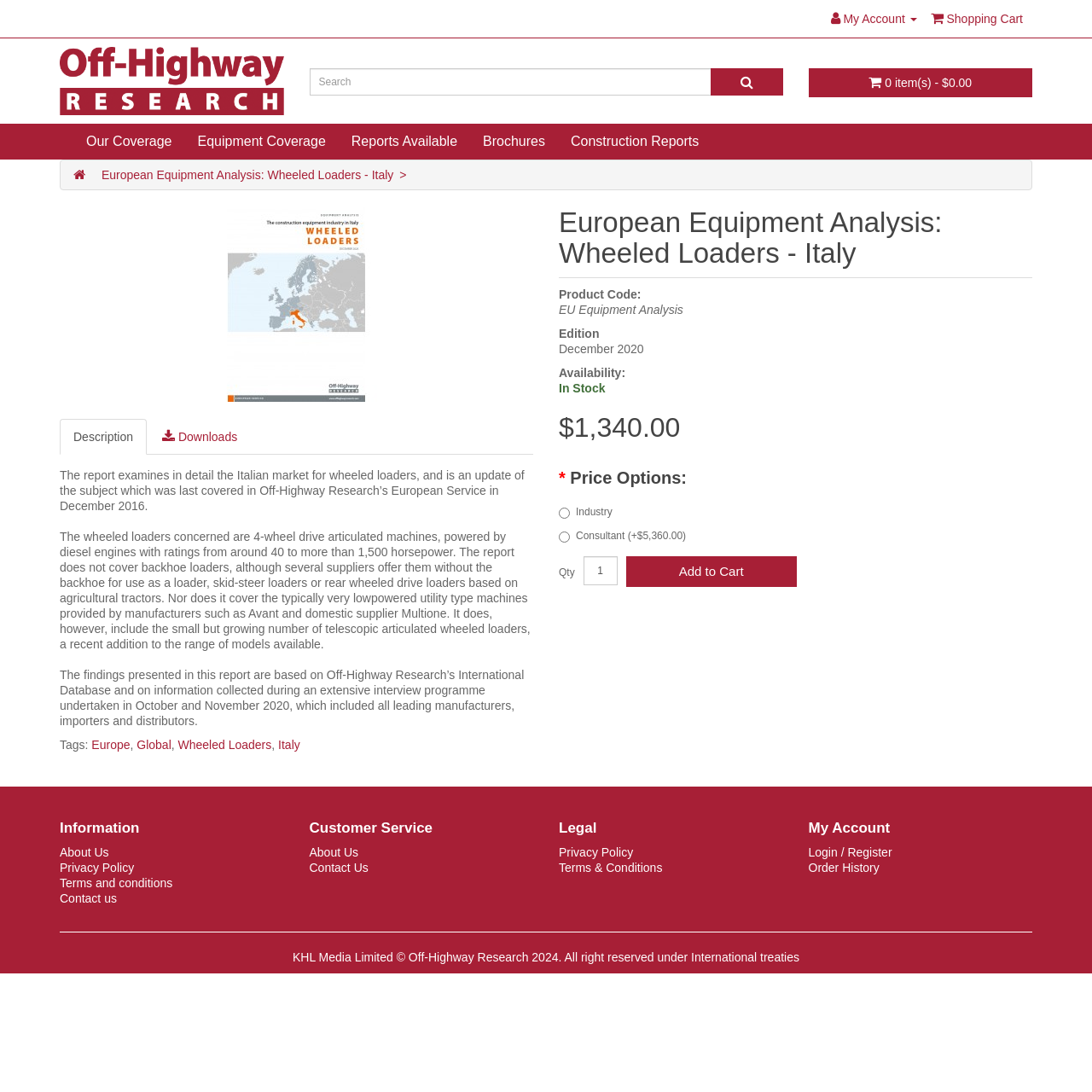Please determine the bounding box coordinates, formatted as (top-left x, top-left y, bottom-right x, bottom-right y), with all values as floating point numbers between 0 and 1. Identify the bounding box of the region described as: TRALEE CLINIC: 066 7180787

None